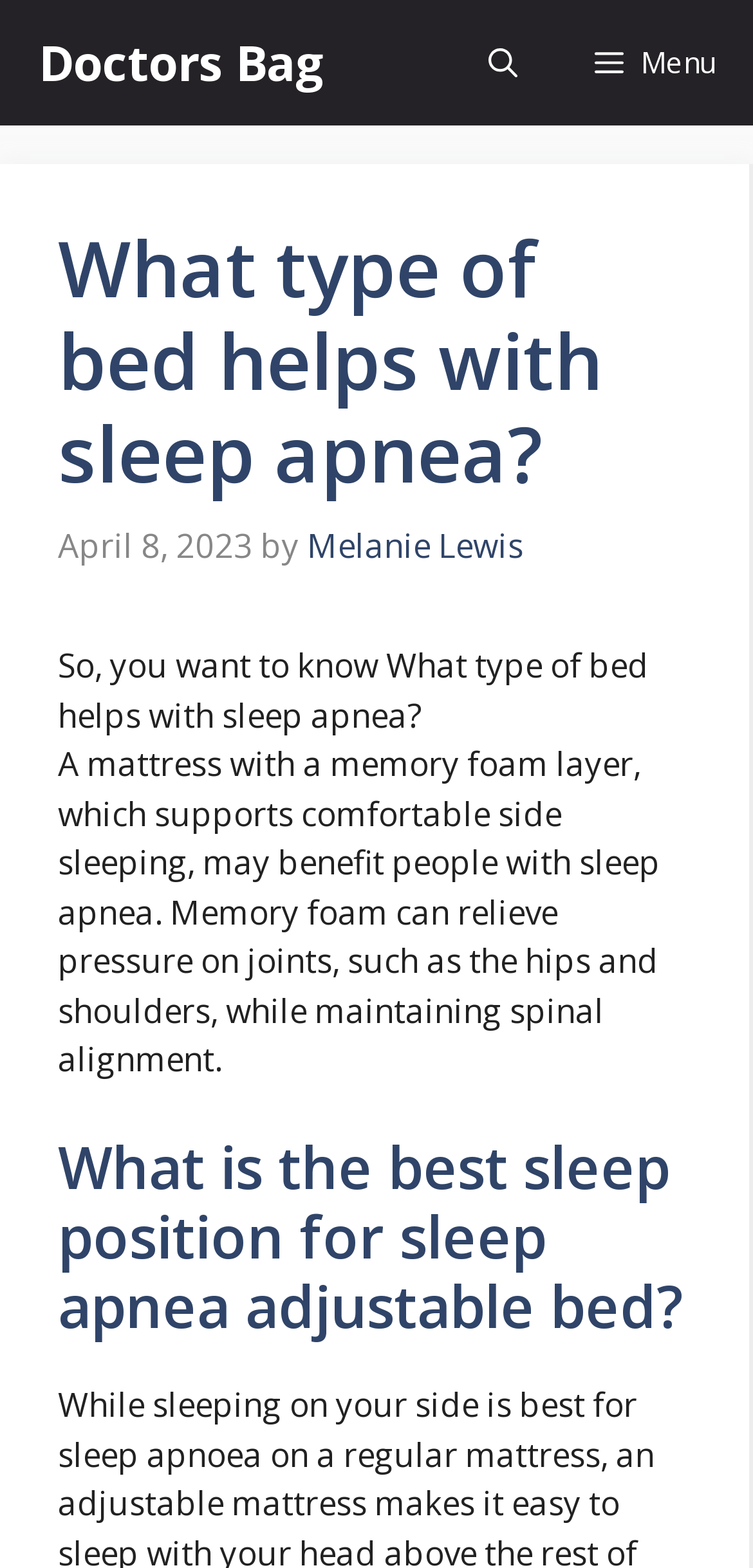What type of mattress can benefit people with sleep apnea?
Answer the question with a single word or phrase derived from the image.

Memory foam mattress